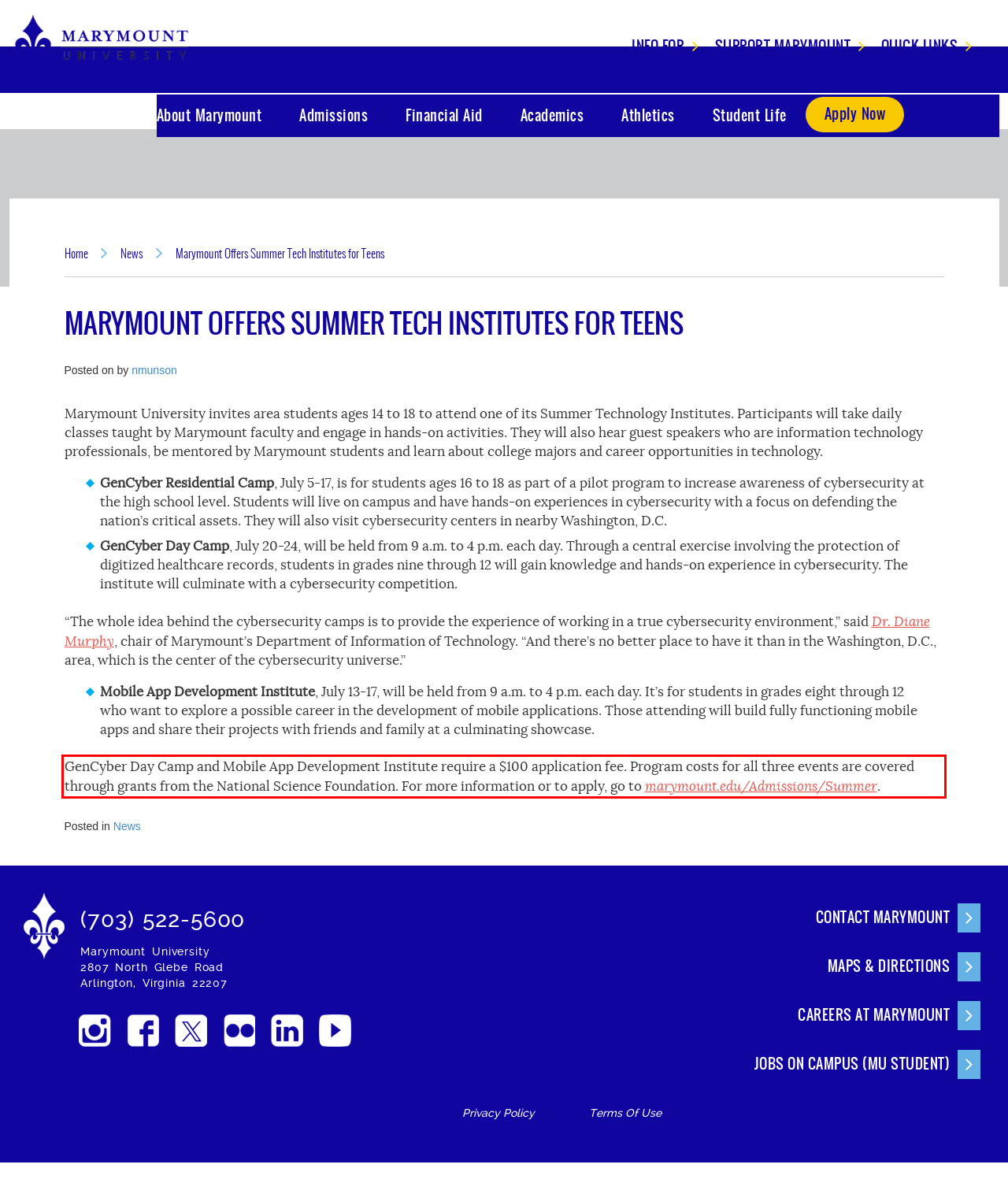You are presented with a screenshot containing a red rectangle. Extract the text found inside this red bounding box.

GenCyber Day Camp and Mobile App Development Institute require a $100 application fee. Program costs for all three events are covered through grants from the National Science Foundation. For more information or to apply, go to marymount.edu/Admissions/Summer.